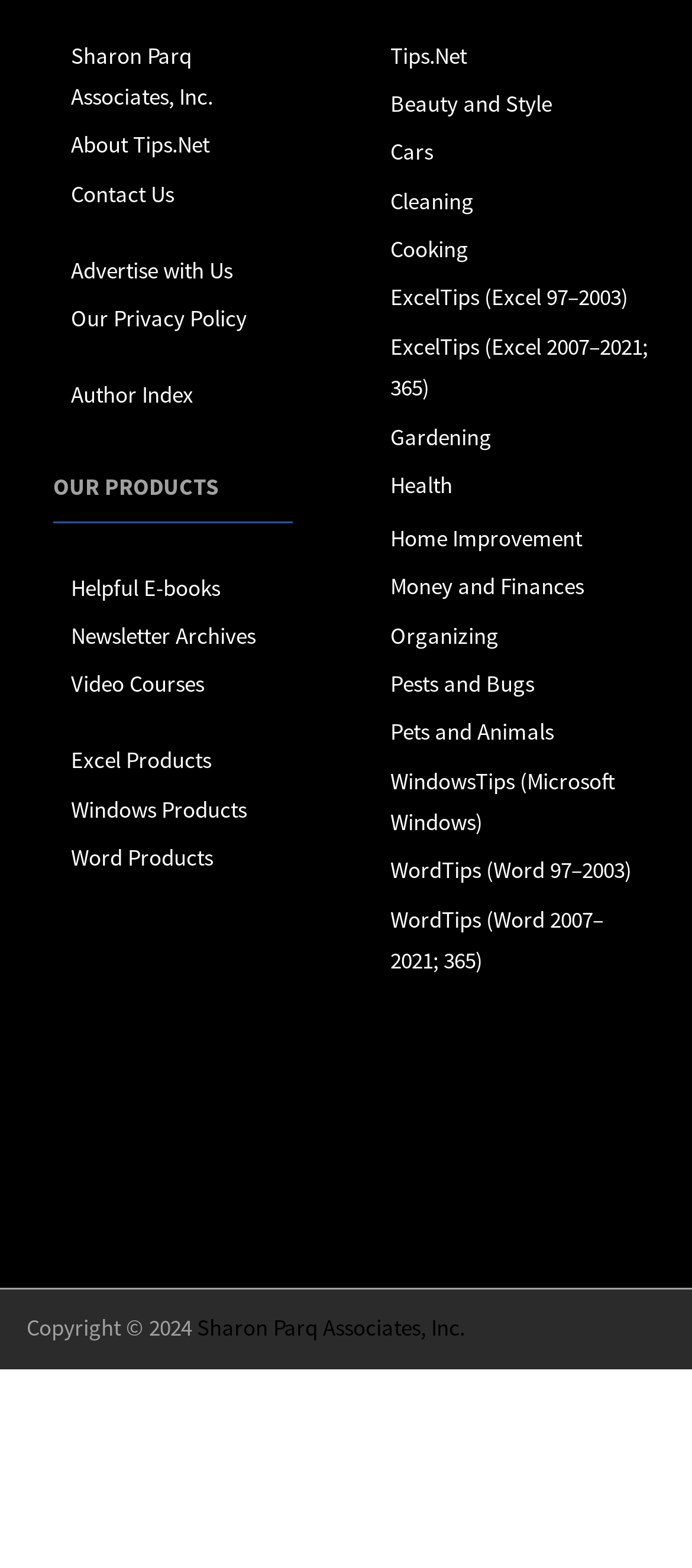Please identify the coordinates of the bounding box for the clickable region that will accomplish this instruction: "View the Copyright information".

[0.038, 0.837, 0.285, 0.857]